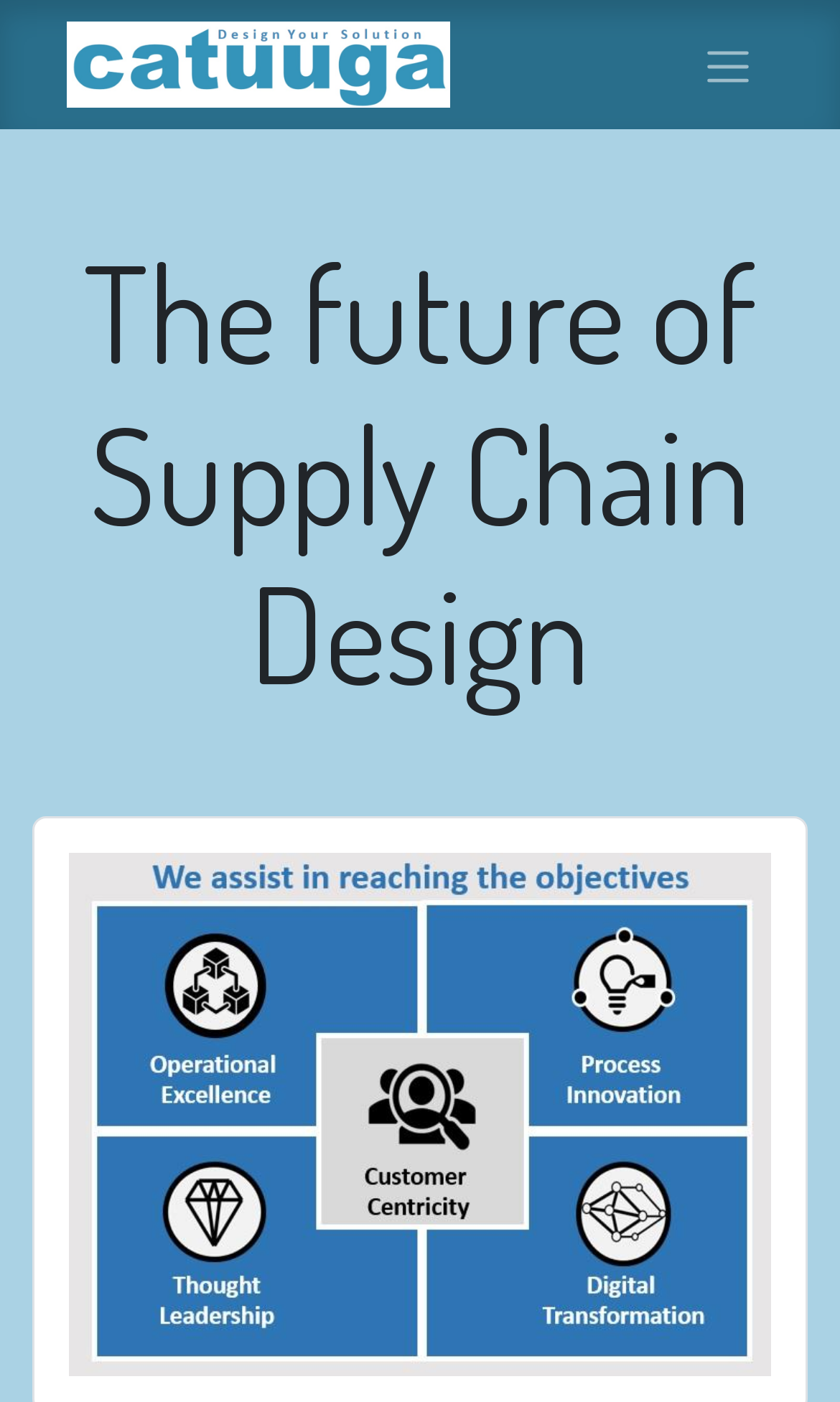Carefully examine the image and provide an in-depth answer to the question: Is the navigation menu expanded?

The navigation menu is not expanded because the button 'Navigation an/aus' has an attribute 'expanded' set to 'False', indicating that it is currently collapsed.